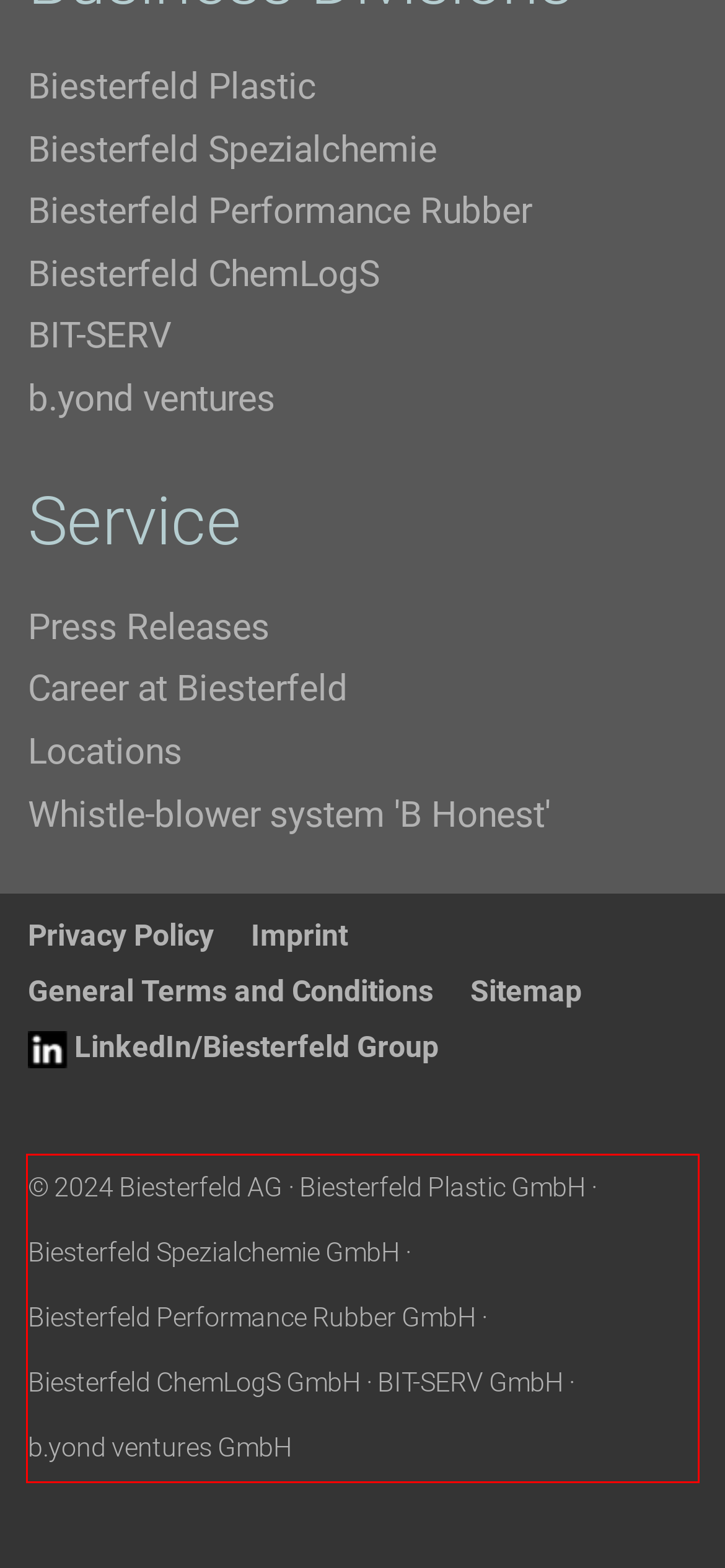Examine the screenshot of the webpage, locate the red bounding box, and perform OCR to extract the text contained within it.

© 2024 Biesterfeld AG · Biesterfeld Plastic GmbH · Biesterfeld Spezialchemie GmbH · Biesterfeld Performance Rubber GmbH · Biesterfeld ChemLogS GmbH · BIT-SERV GmbH · b.yond ventures GmbH